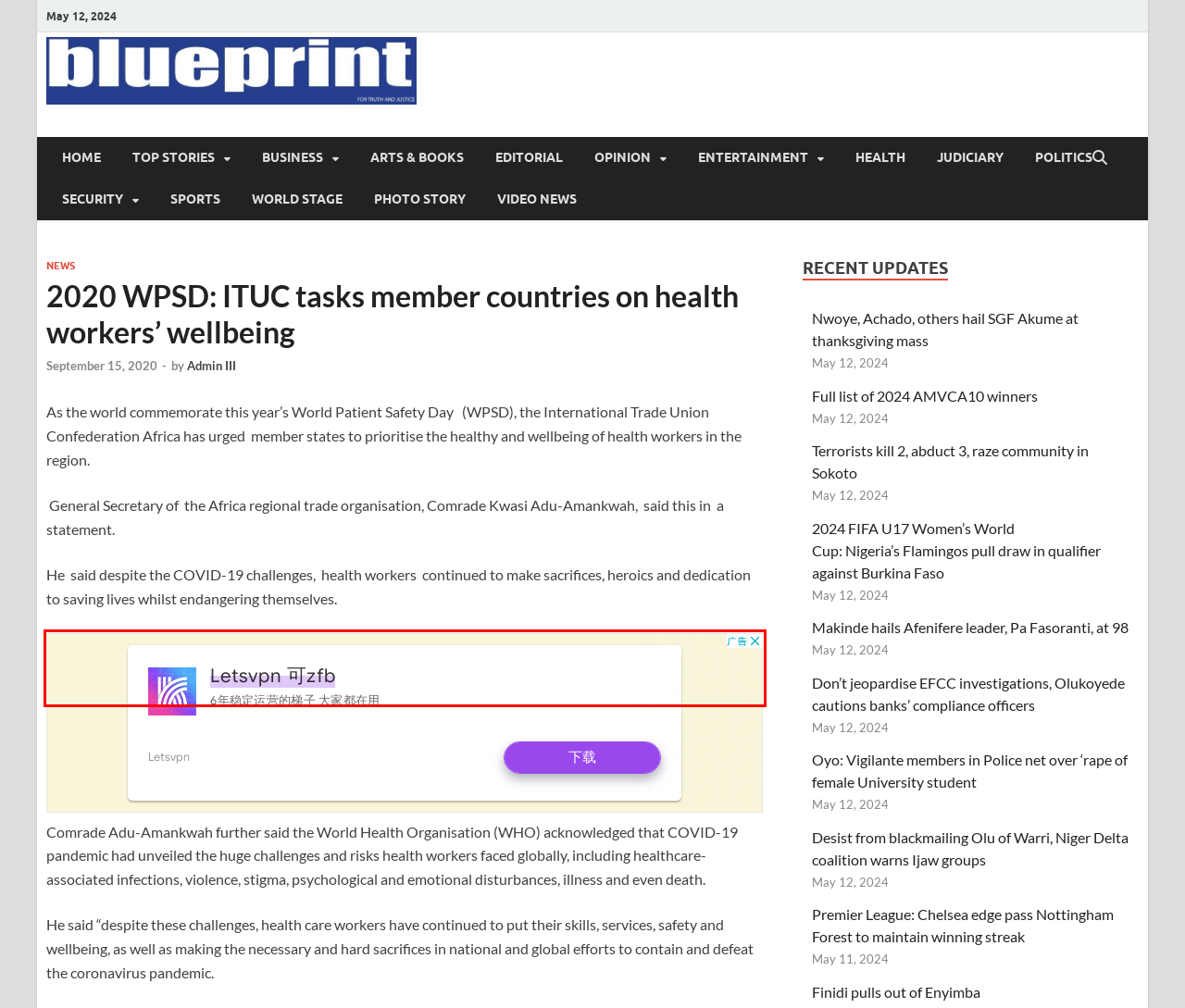Given the screenshot of the webpage, identify the red bounding box, and recognize the text content inside that red bounding box.

Comrade Adu-Amankwah further said the World Health Organisation (WHO) acknowledged that COVID-19 pandemic had unveiled the huge challenges and risks health workers faced globally, including healthcare-associated infections, violence, stigma, psychological and emotional disturbances, illness and even death.